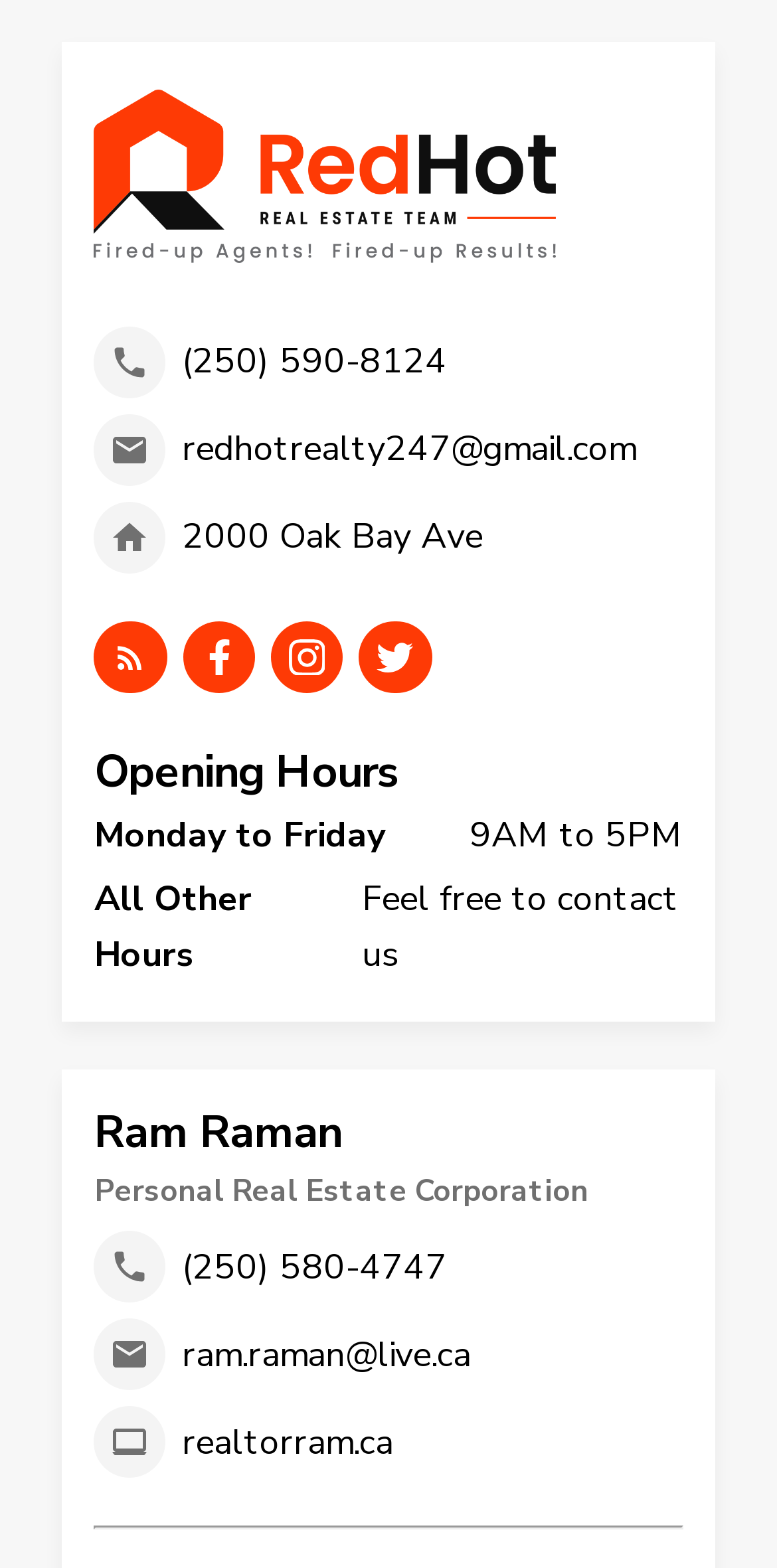Based on what you see in the screenshot, provide a thorough answer to this question: What is the website of Ram Raman?

I found the website by looking at the link element with the content 'realtorram.ca' below the StaticText element with the content 'Ram Raman'.